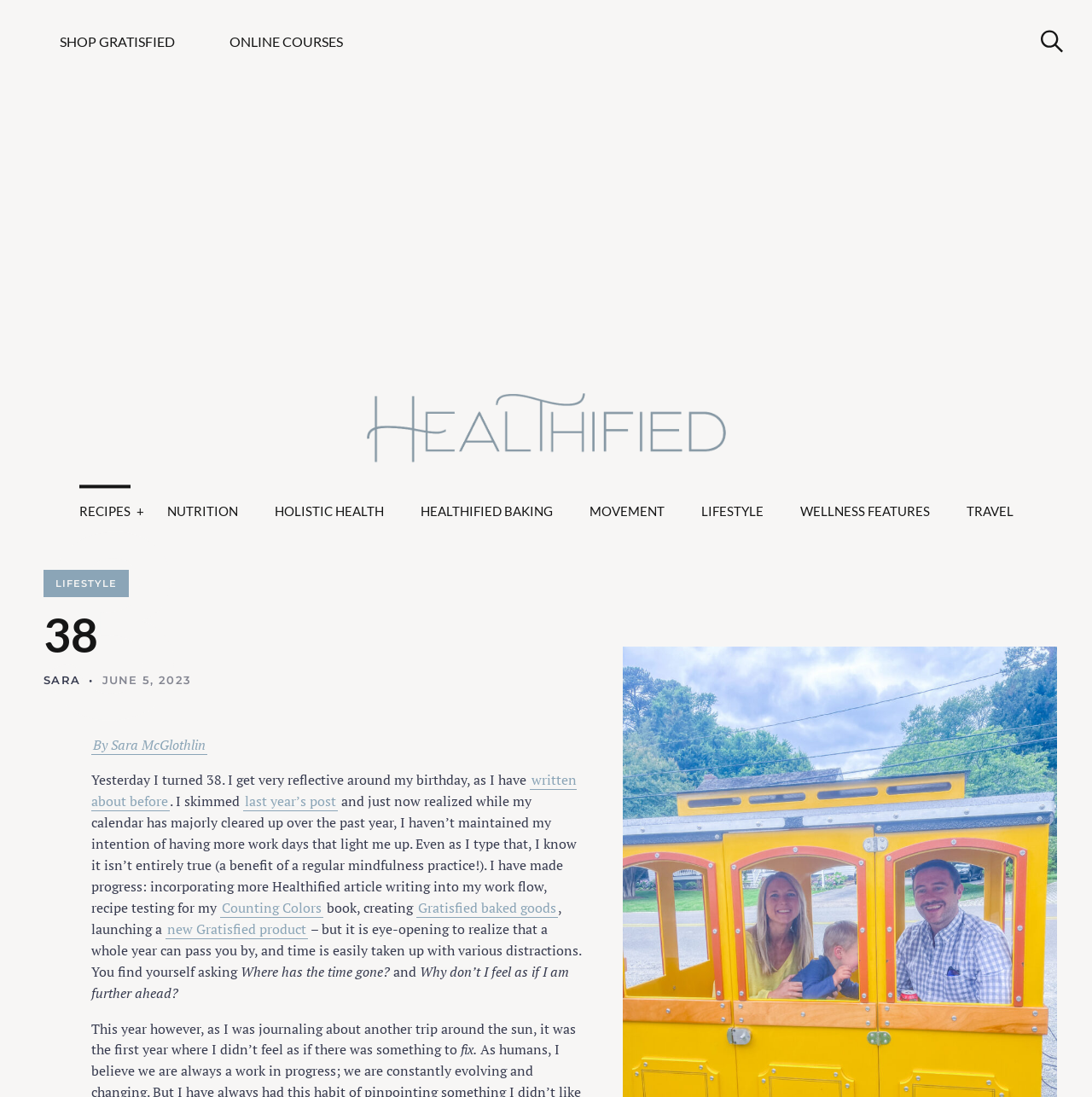Please identify the bounding box coordinates of the clickable element to fulfill the following instruction: "Read the '38' article". The coordinates should be four float numbers between 0 and 1, i.e., [left, top, right, bottom].

[0.04, 0.554, 0.968, 0.603]